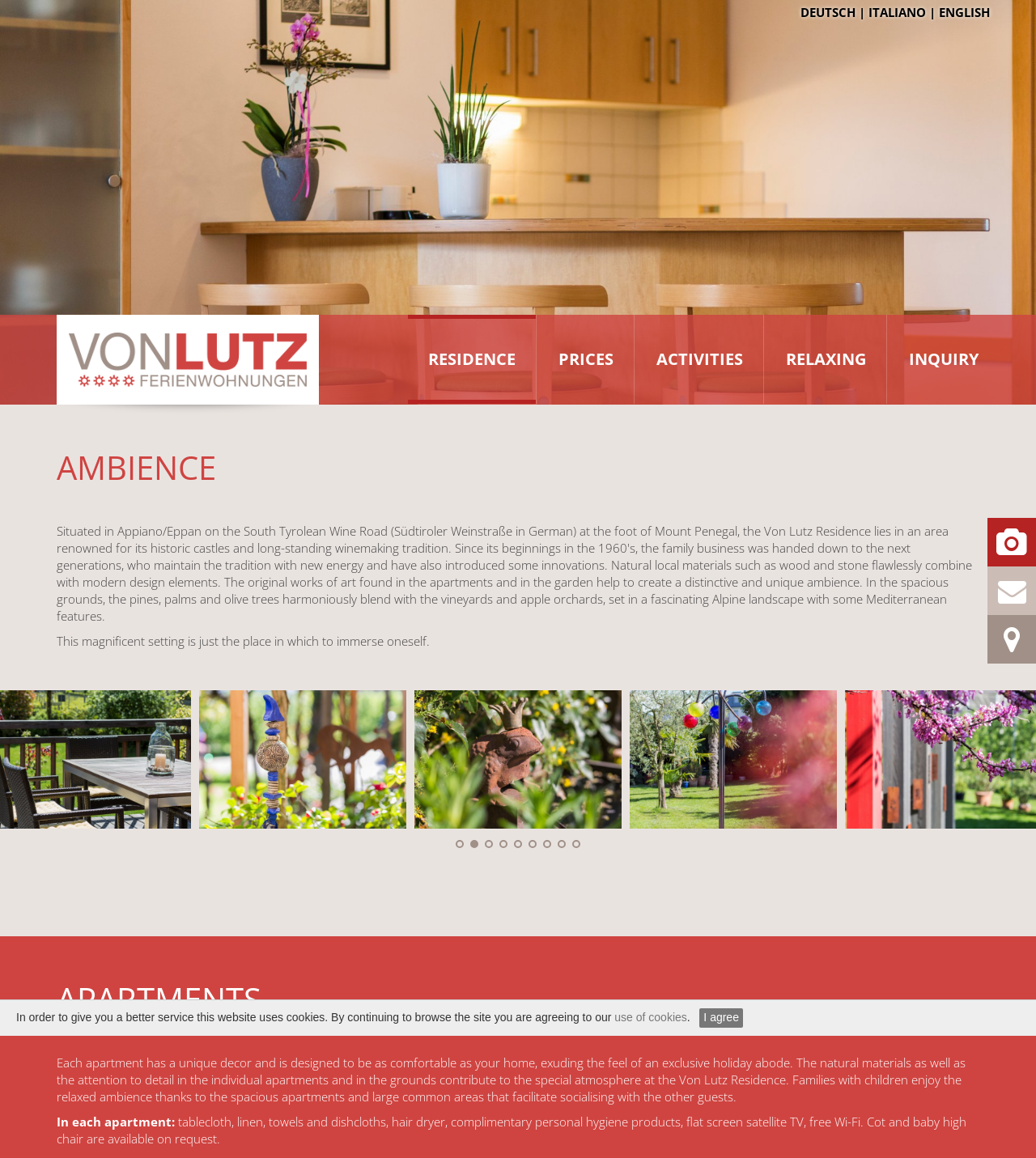Please identify the bounding box coordinates of the area that needs to be clicked to fulfill the following instruction: "Check prices."

[0.52, 0.272, 0.612, 0.348]